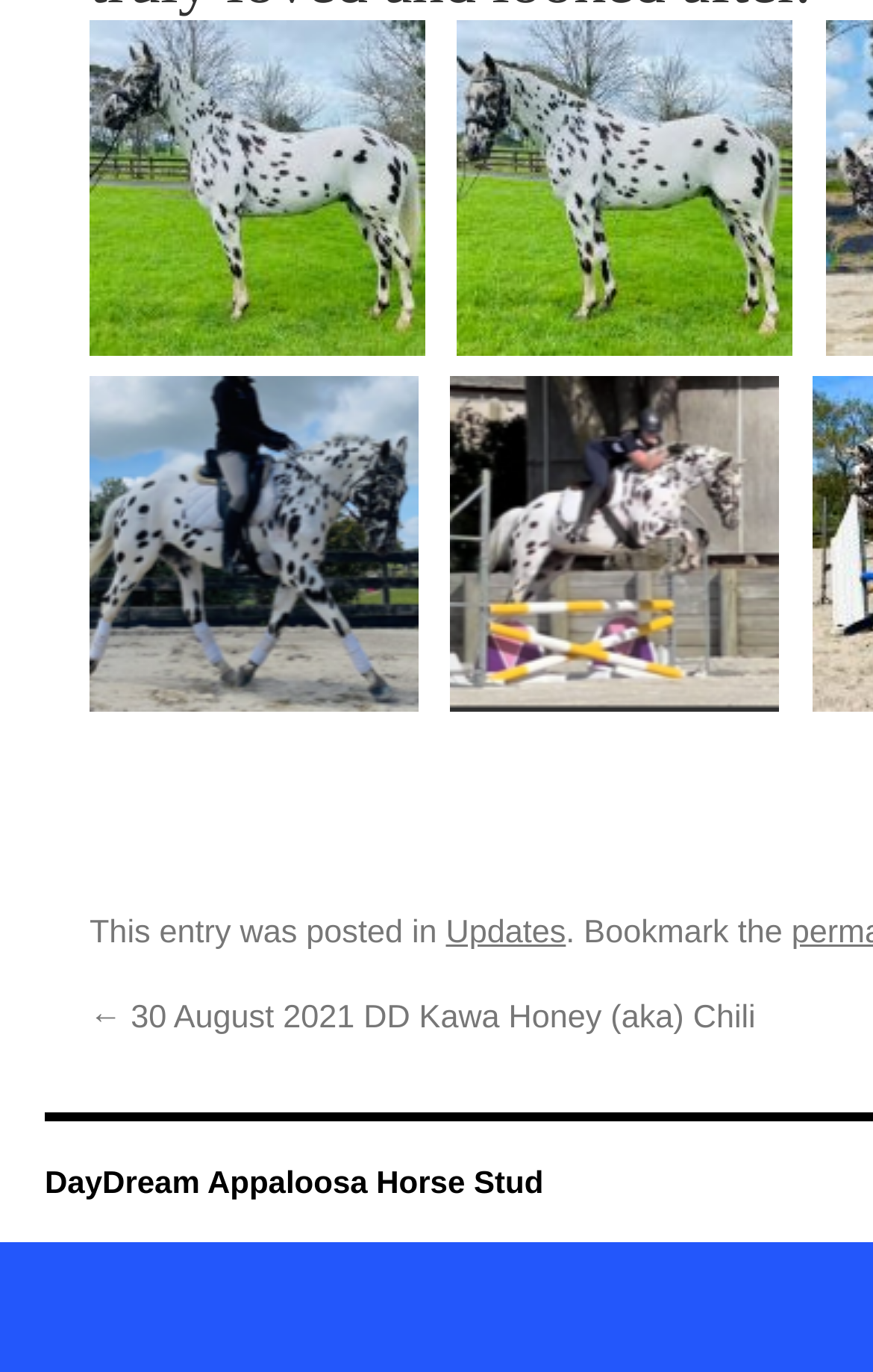Using the given description, provide the bounding box coordinates formatted as (top-left x, top-left y, bottom-right x, bottom-right y), with all values being floating point numbers between 0 and 1. Description: title="Orange Pages"

None